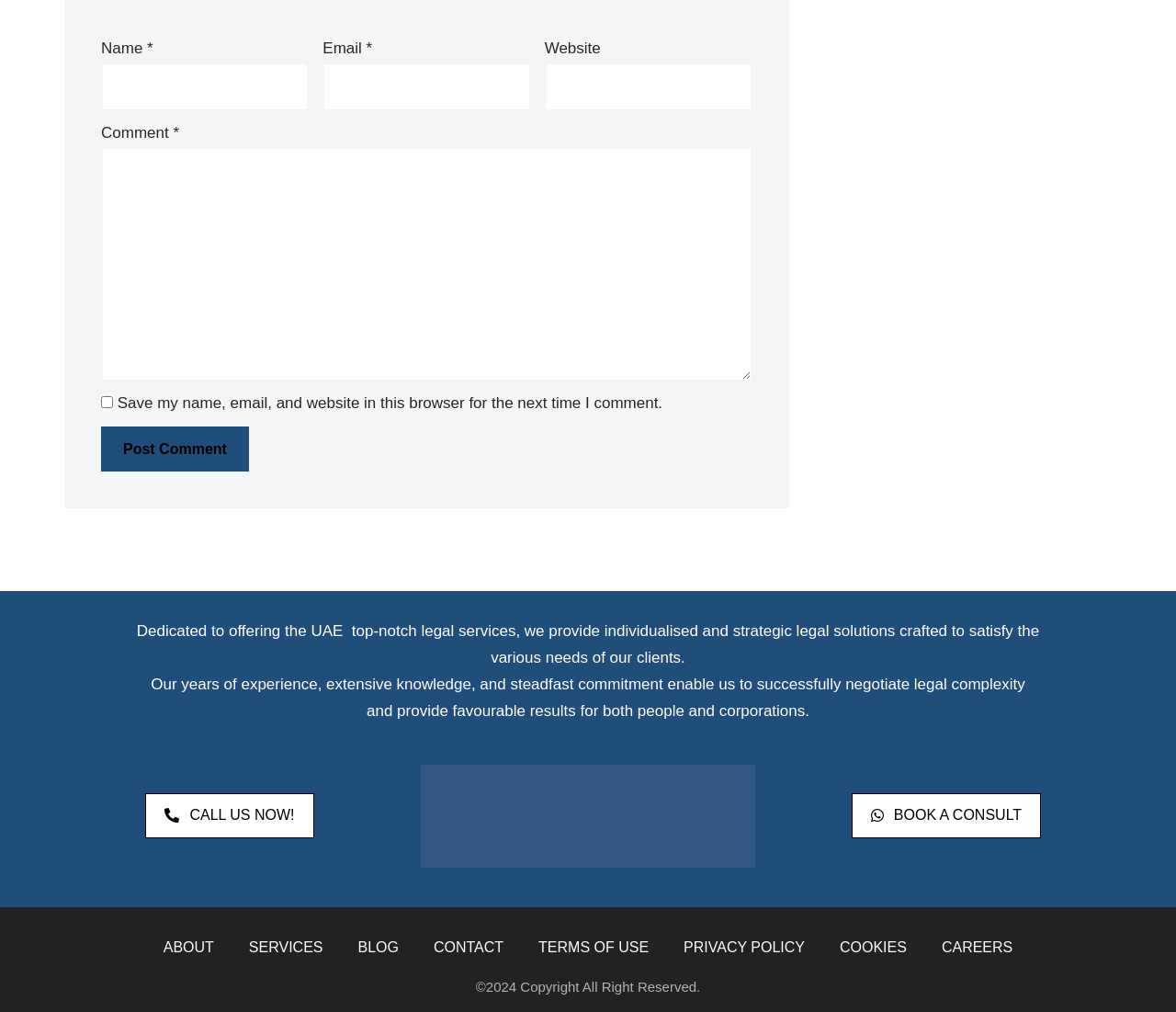Given the description of a UI element: "About CrossMark", identify the bounding box coordinates of the matching element in the webpage screenshot.

None